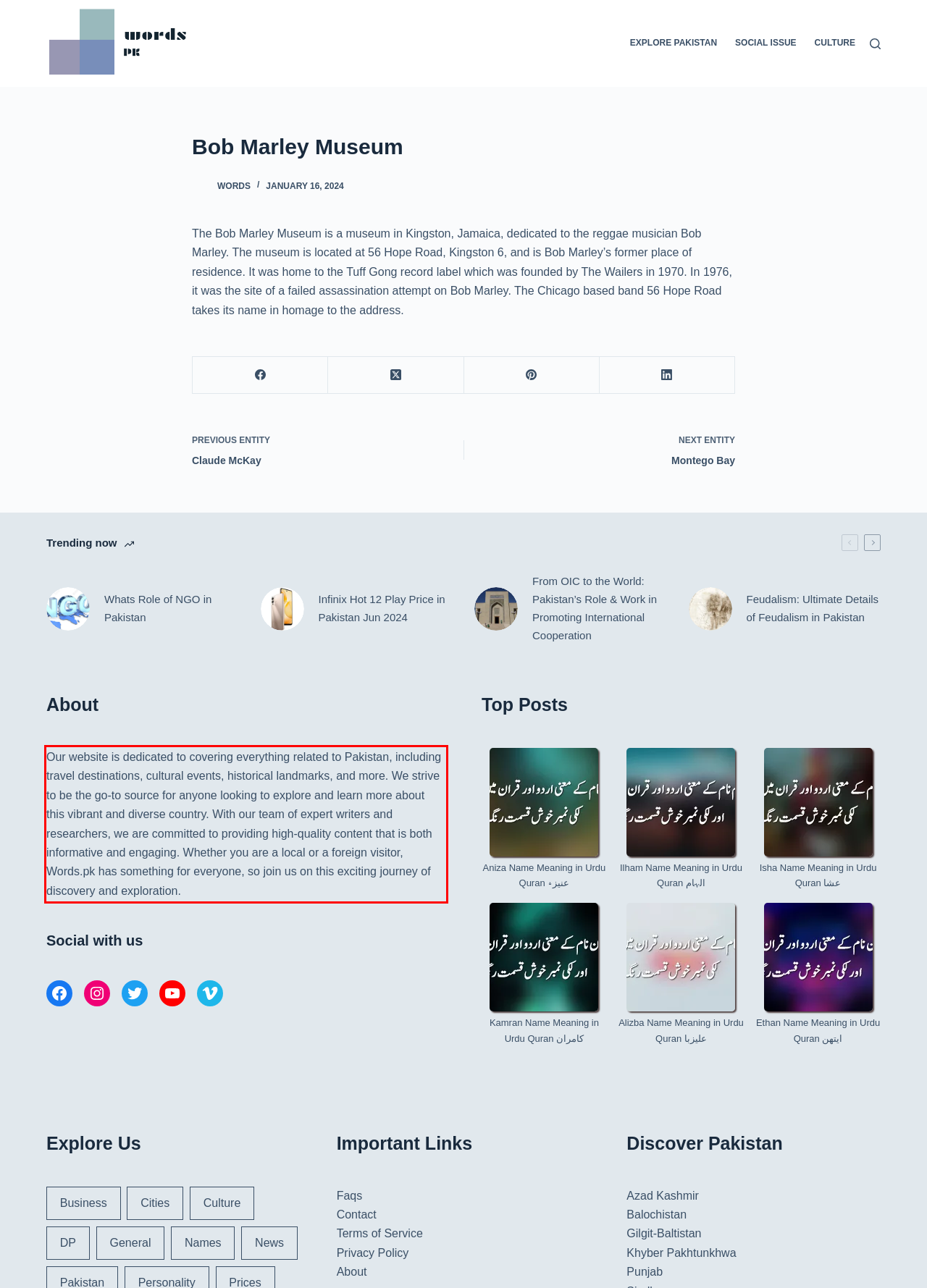You are provided with a webpage screenshot that includes a red rectangle bounding box. Extract the text content from within the bounding box using OCR.

Our website is dedicated to covering everything related to Pakistan, including travel destinations, cultural events, historical landmarks, and more. We strive to be the go-to source for anyone looking to explore and learn more about this vibrant and diverse country. With our team of expert writers and researchers, we are committed to providing high-quality content that is both informative and engaging. Whether you are a local or a foreign visitor, Words.pk has something for everyone, so join us on this exciting journey of discovery and exploration.